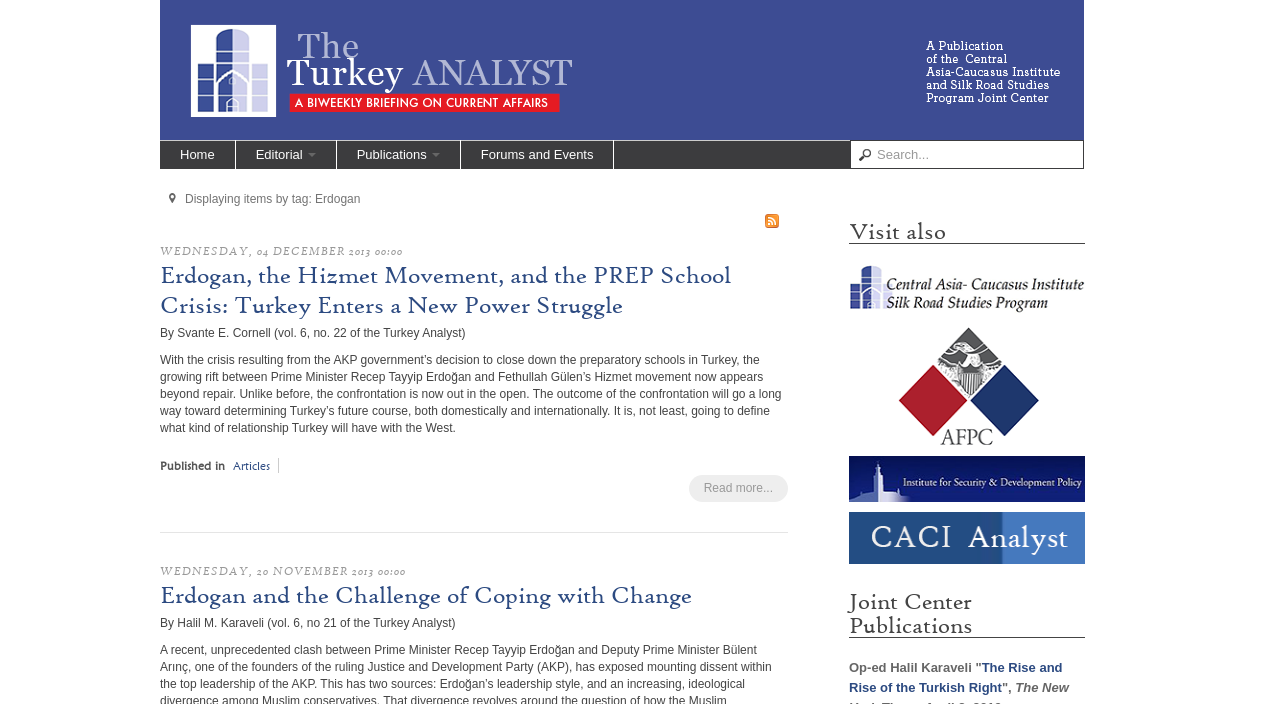What is the title of the first link in the 'Joint Center Publications' section?
Look at the image and answer with only one word or phrase.

The Rise and Rise of the Turkish Right